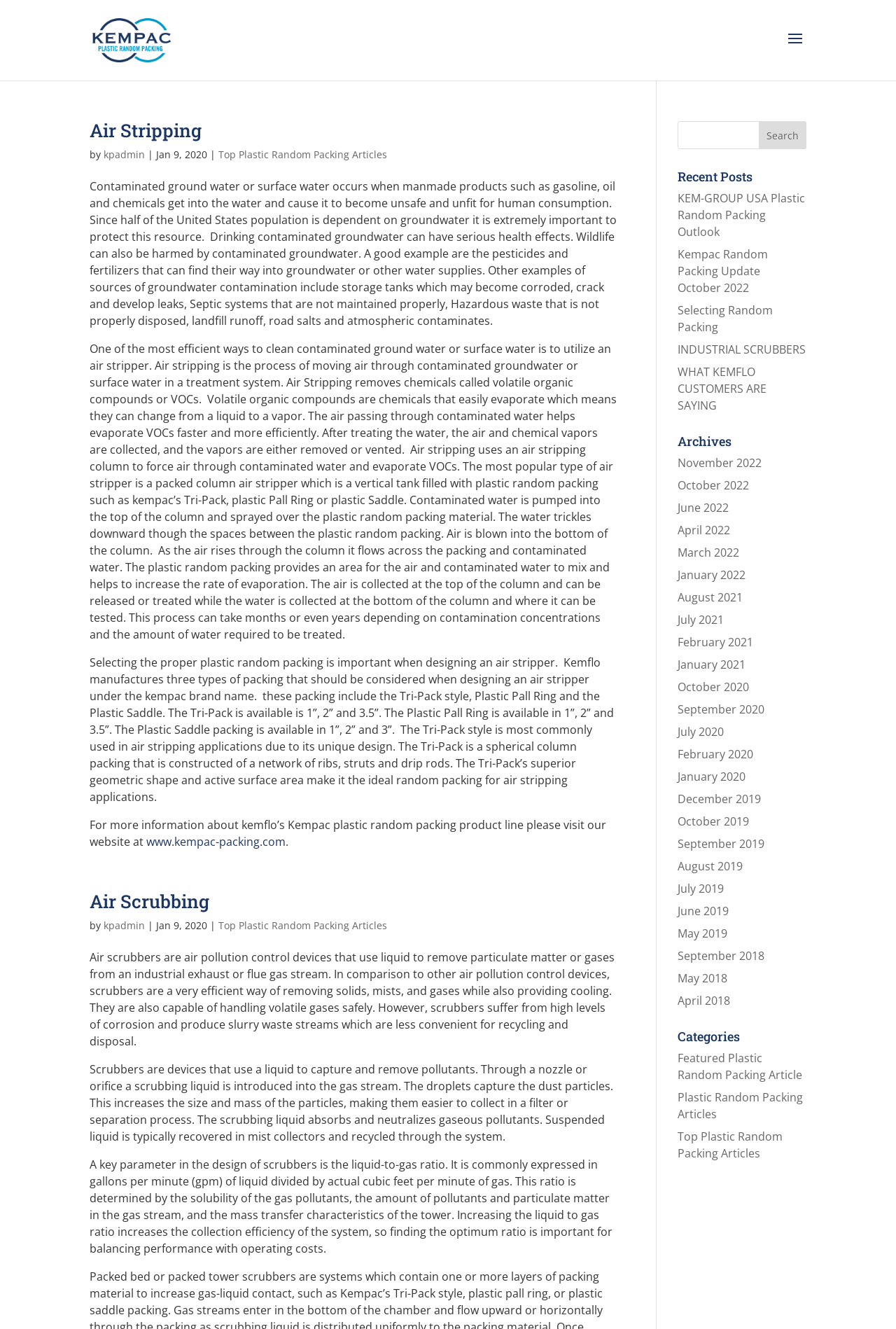Determine the bounding box coordinates for the area that needs to be clicked to fulfill this task: "Read about Air Stripping". The coordinates must be given as four float numbers between 0 and 1, i.e., [left, top, right, bottom].

[0.1, 0.091, 0.689, 0.11]